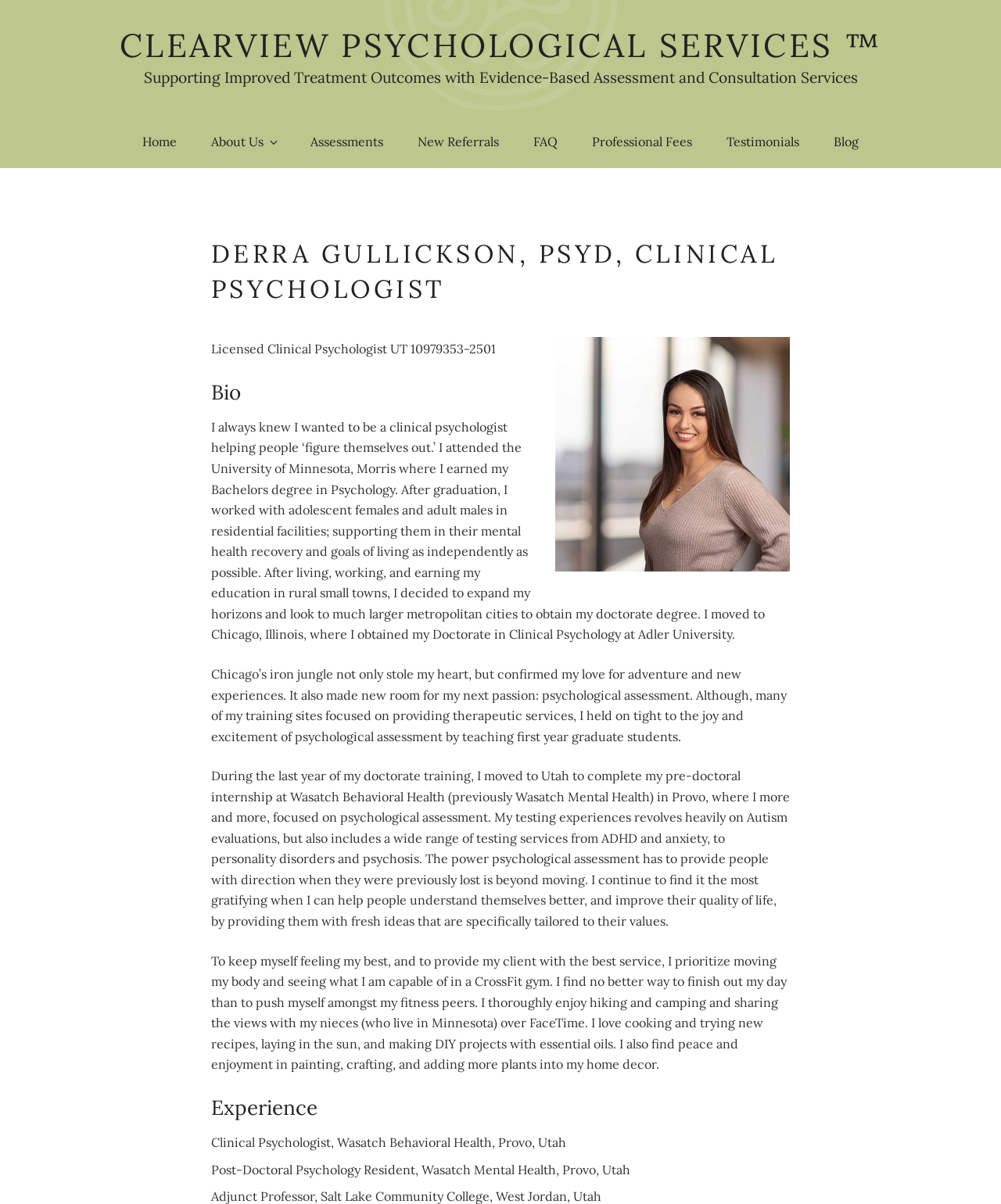Answer briefly with one word or phrase:
Where did Derra Gullickson earn her Doctorate in Clinical Psychology?

Adler University